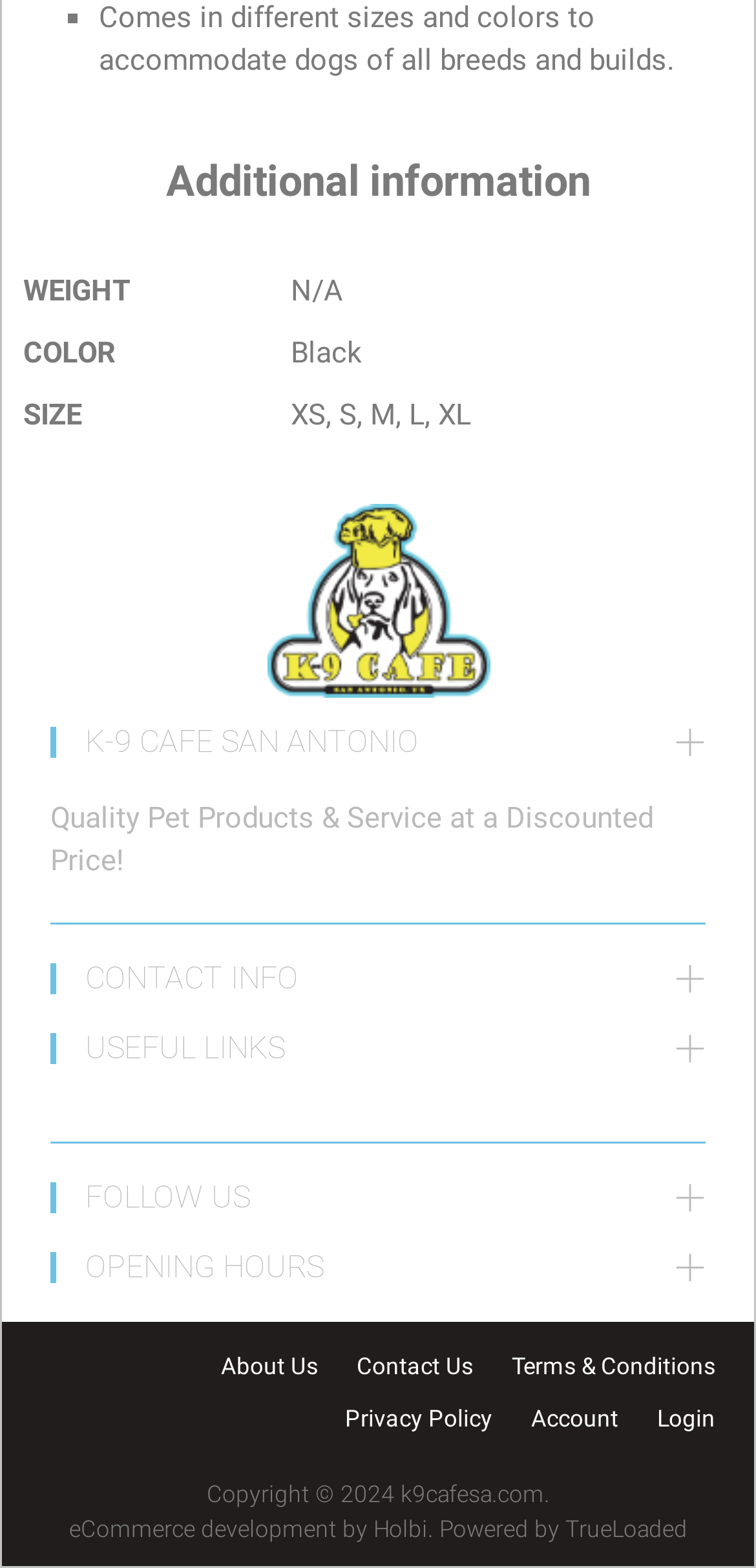Determine the bounding box coordinates in the format (top-left x, top-left y, bottom-right x, bottom-right y). Ensure all values are floating point numbers between 0 and 1. Identify the bounding box of the UI element described by: Enfold Theme by Kriesi

None